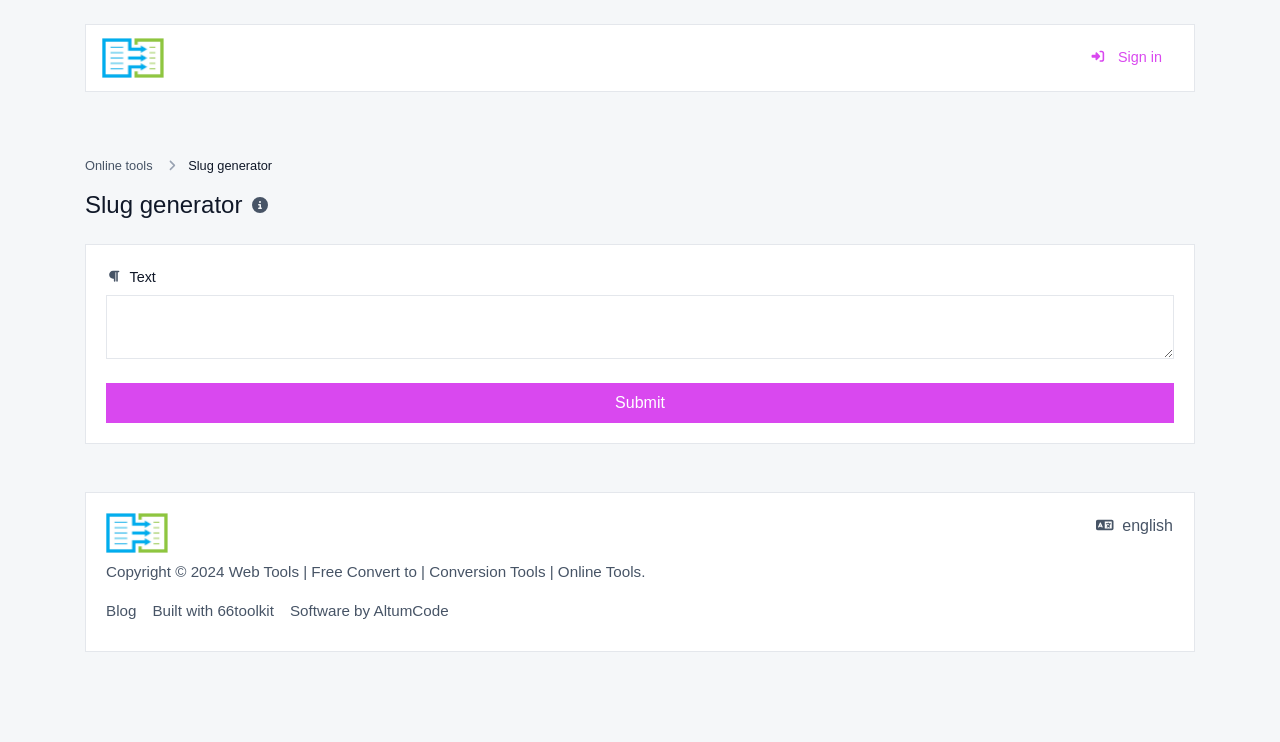What is the copyright year of the website?
Give a thorough and detailed response to the question.

The StaticText element with the description 'Copyright © 2024 Web Tools...' contains the copyright year of the website, which is 2024.